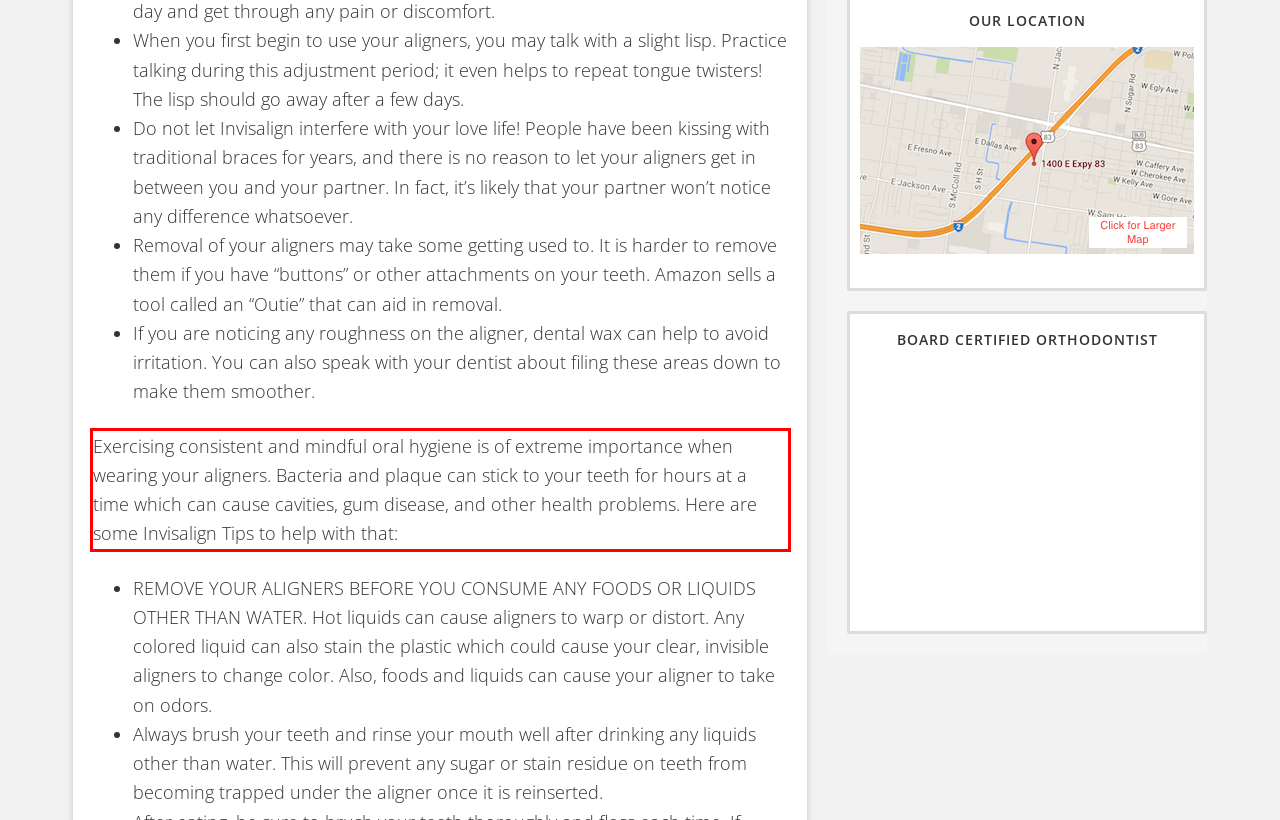Observe the screenshot of the webpage, locate the red bounding box, and extract the text content within it.

Exercising consistent and mindful oral hygiene is of extreme importance when wearing your aligners. Bacteria and plaque can stick to your teeth for hours at a time which can cause cavities, gum disease, and other health problems. Here are some Invisalign Tips to help with that: